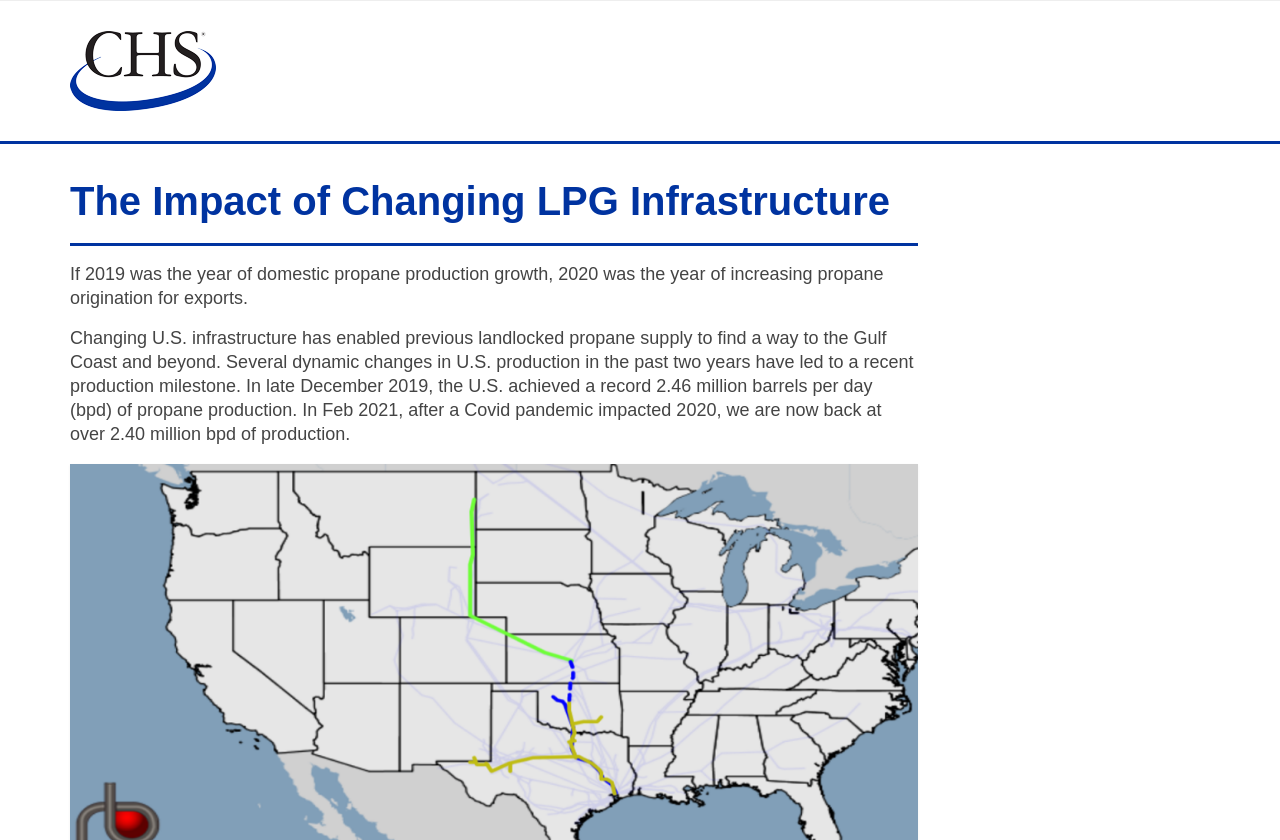Reply to the question with a single word or phrase:
What is the current propane production in Feb 2021?

over 2.40 million bpd